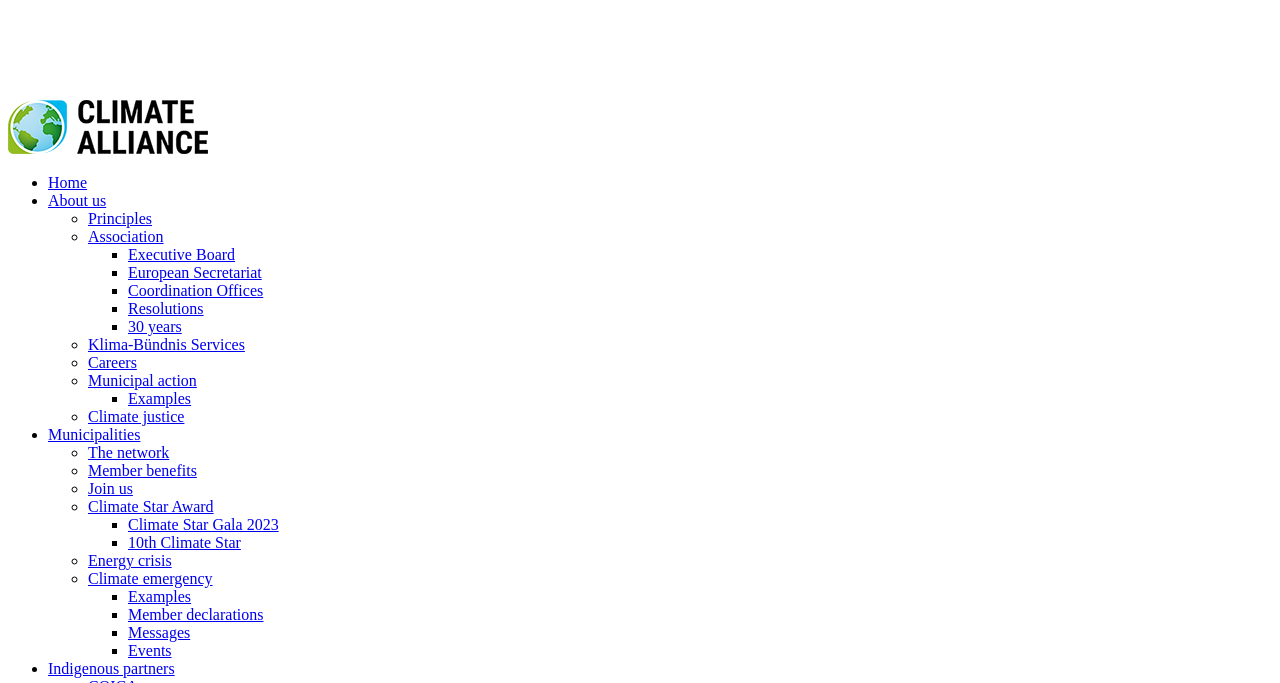Reply to the question with a single word or phrase:
What is the last link on the webpage?

Indigenous partners